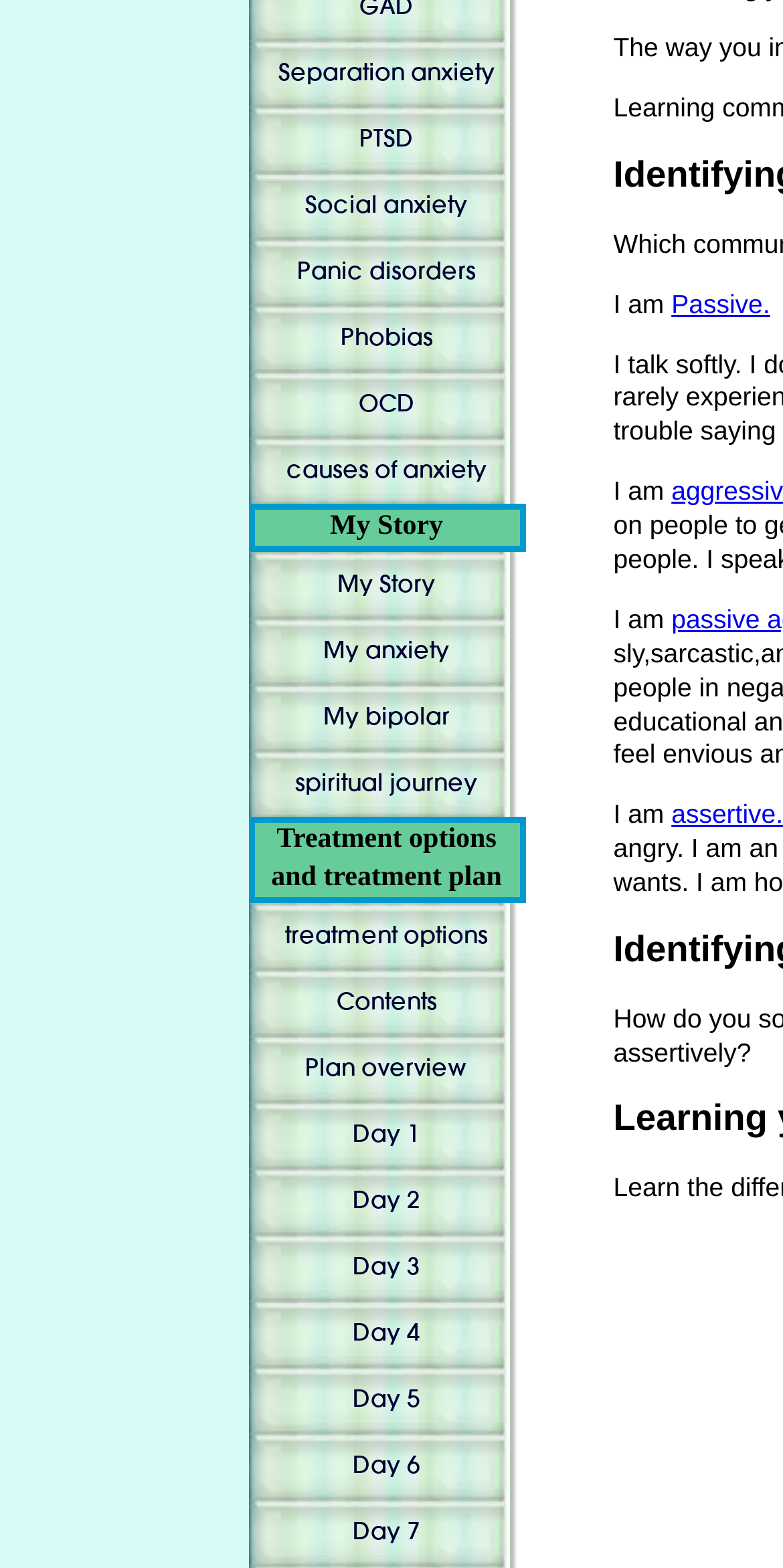Locate the bounding box coordinates of the element I should click to achieve the following instruction: "Read My Story".

[0.317, 0.322, 0.671, 0.353]